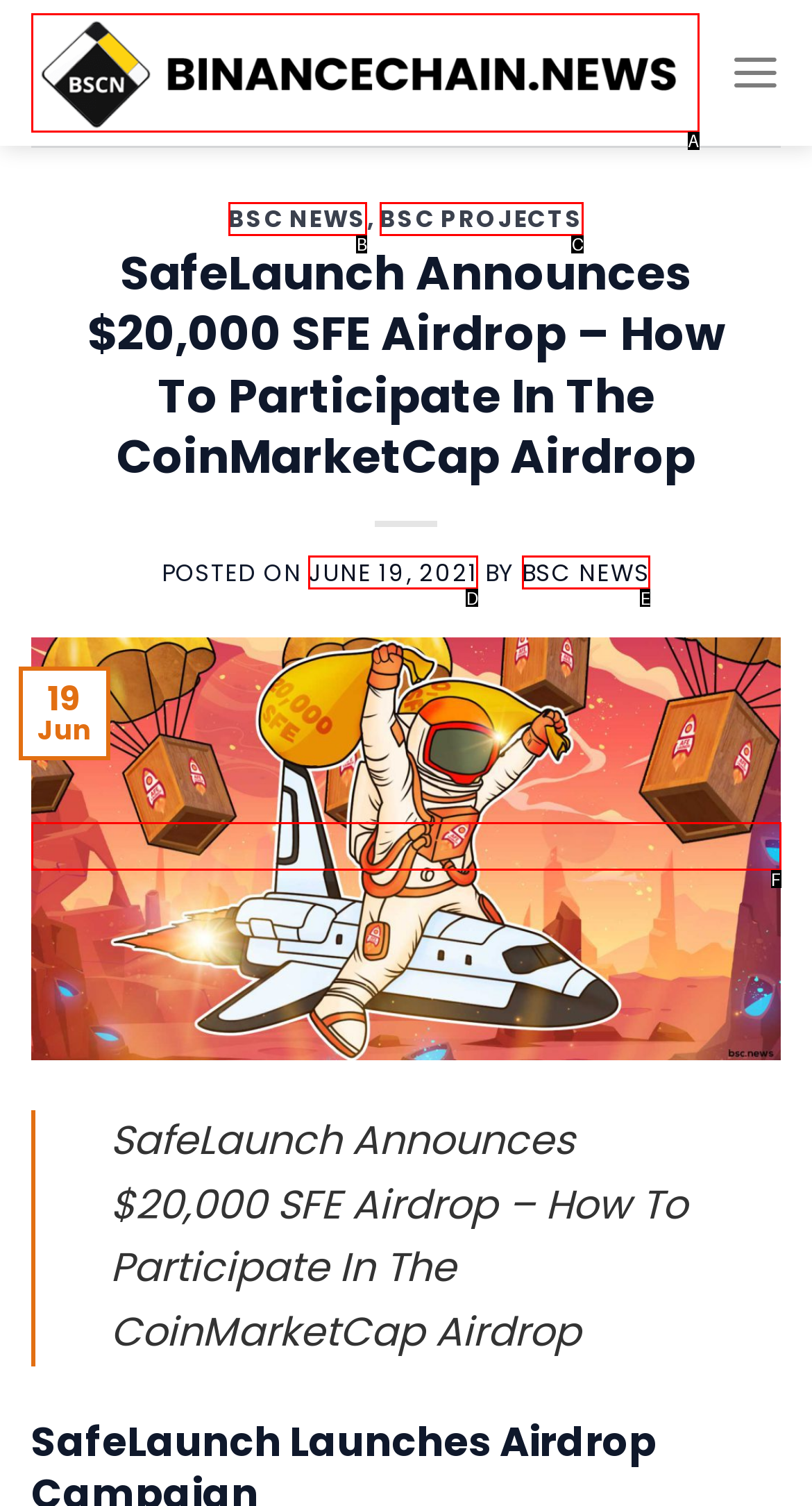Determine the option that best fits the description: BSC Projects
Reply with the letter of the correct option directly.

C